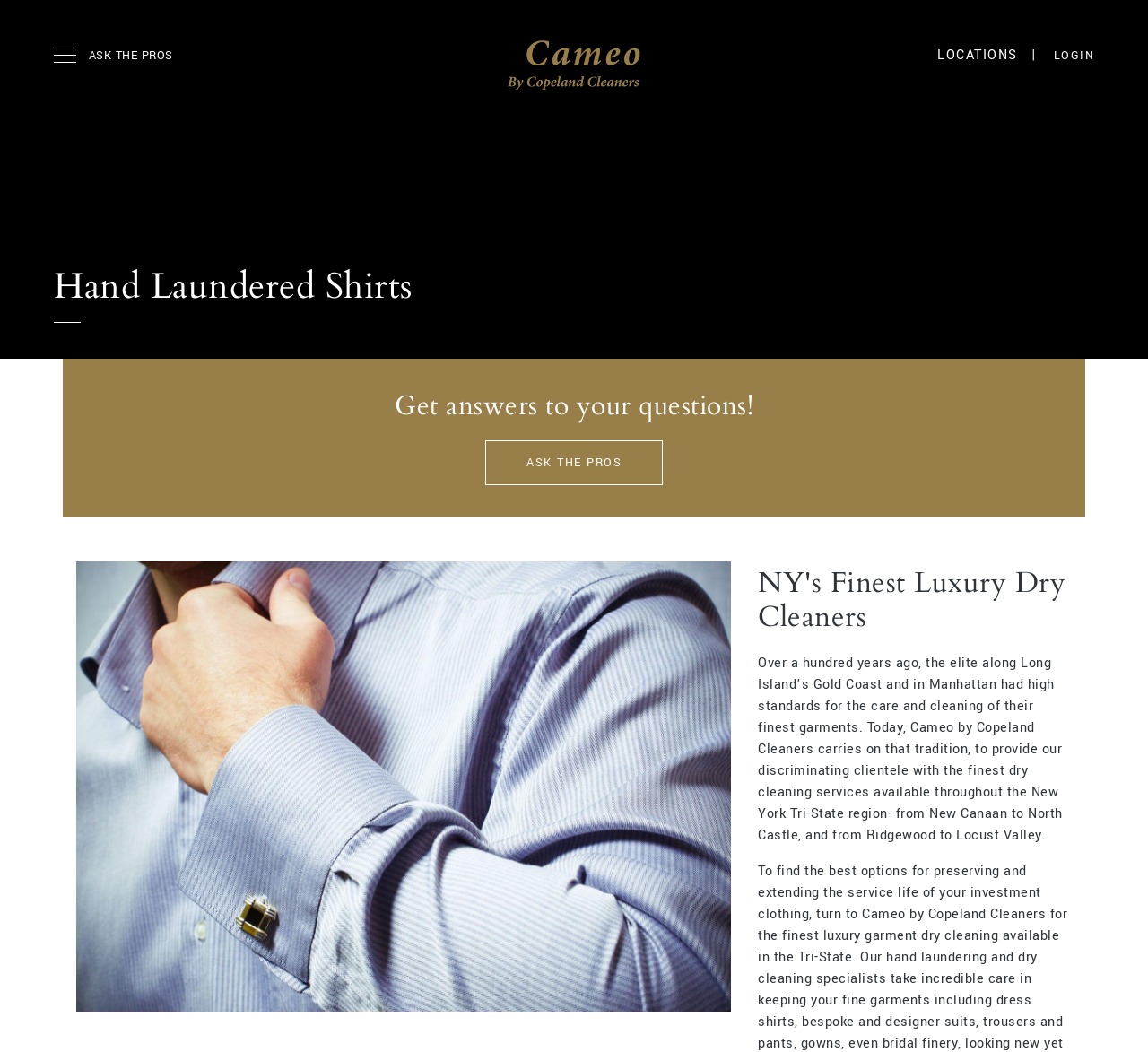Predict the bounding box of the UI element based on this description: "ASK THE PROS".

[0.077, 0.045, 0.15, 0.061]